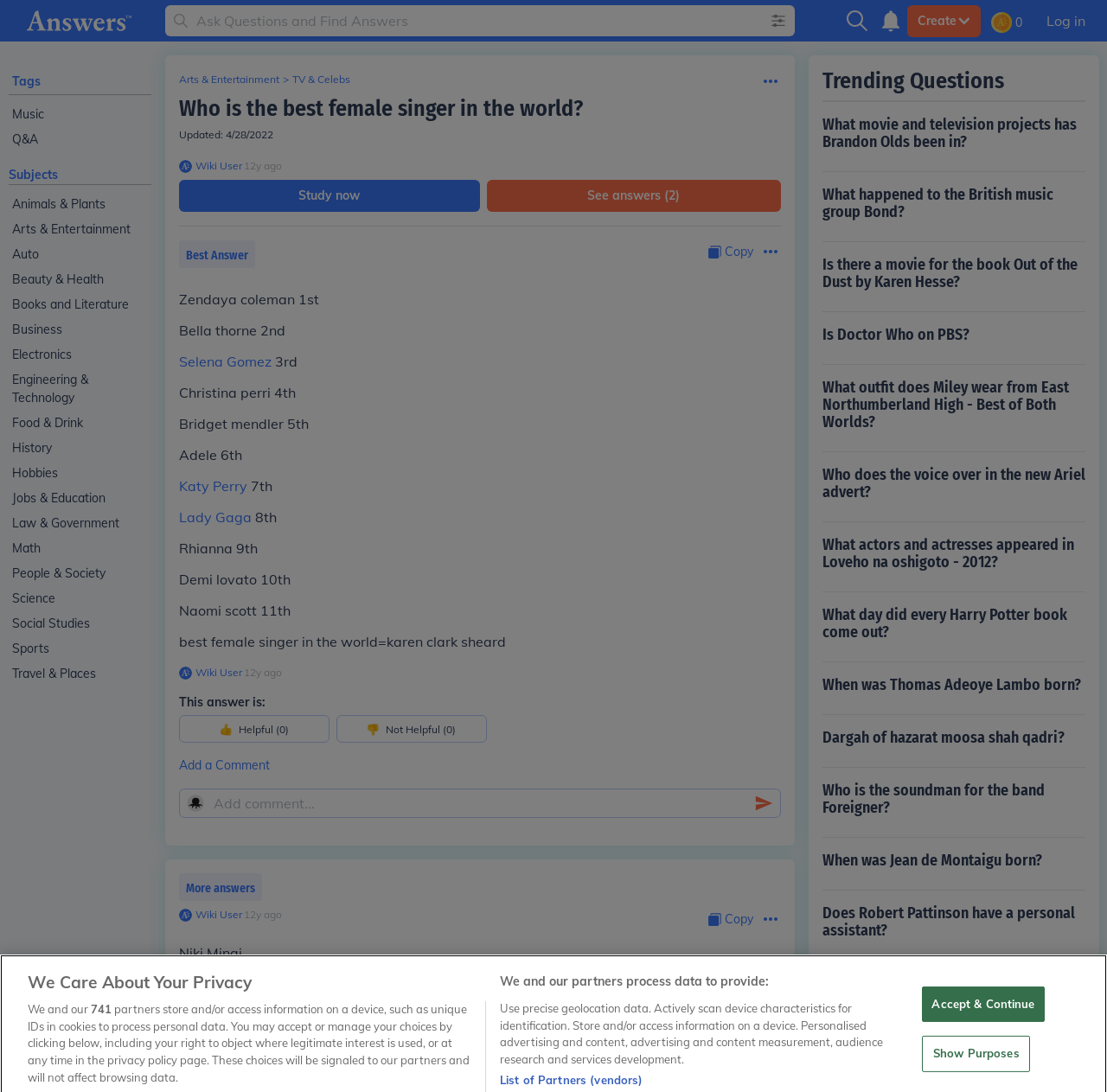Provide the text content of the webpage's main heading.

Who is the best female singer in the world?